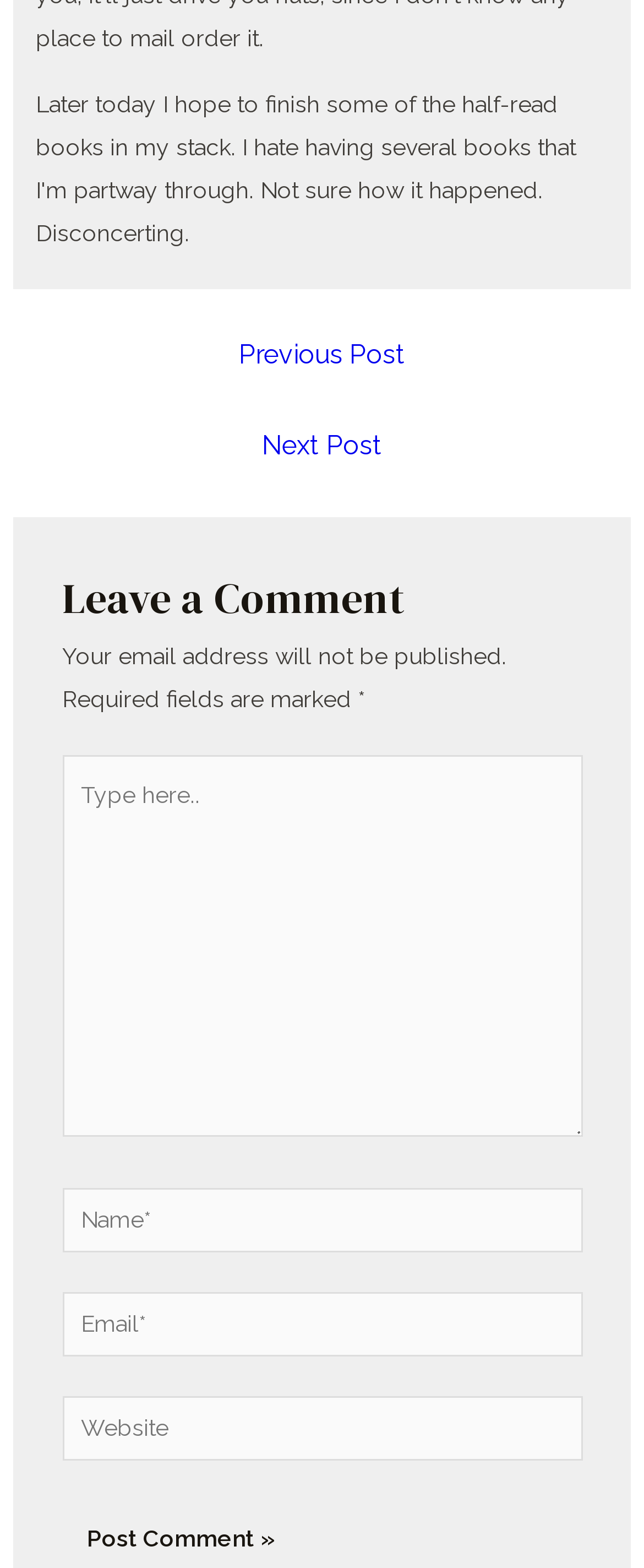Determine the bounding box coordinates of the UI element described by: "← Previous Post".

[0.043, 0.208, 0.957, 0.248]